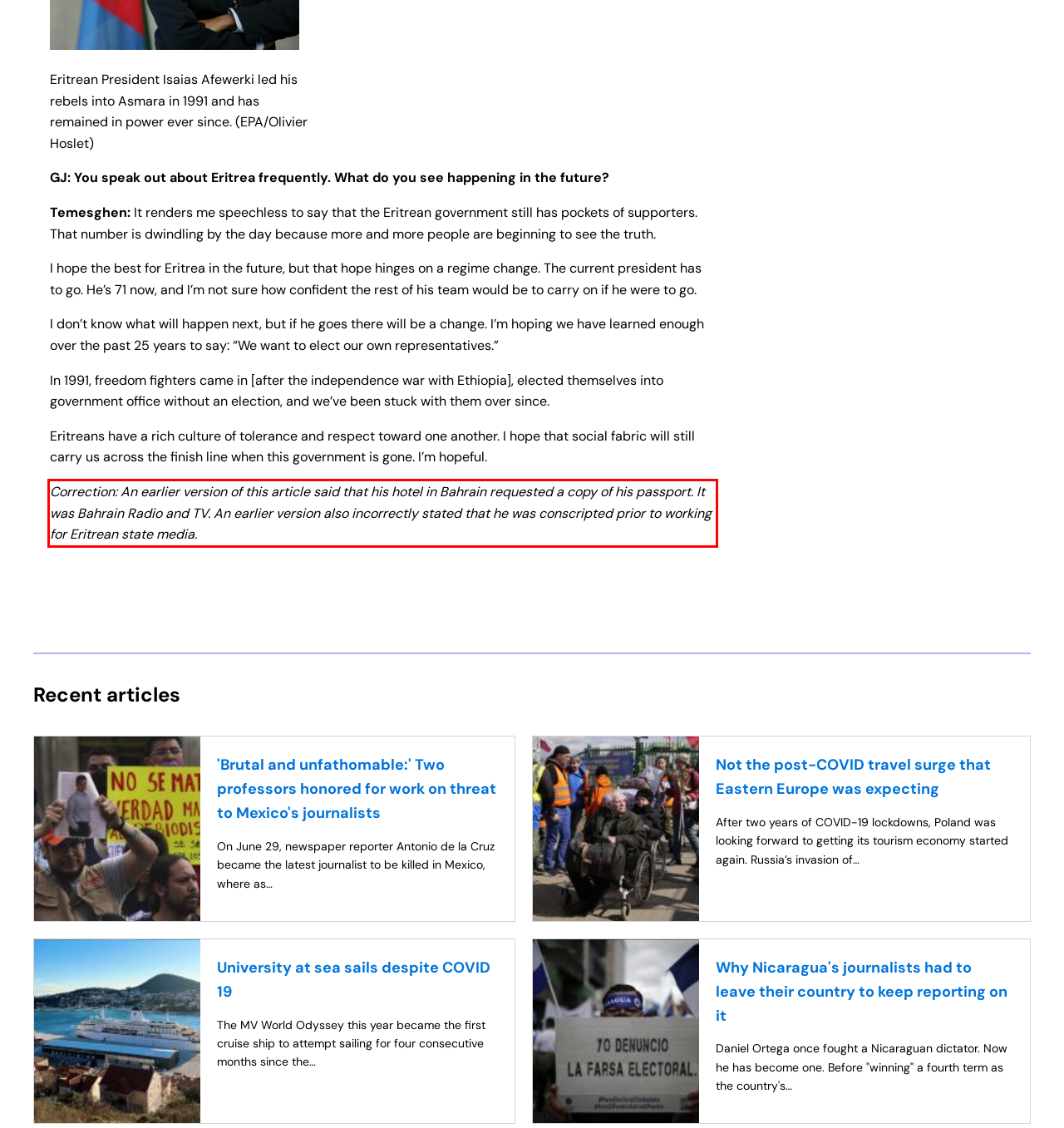Identify and extract the text within the red rectangle in the screenshot of the webpage.

Correction: An earlier version of this article said that his hotel in Bahrain requested a copy of his passport. It was Bahrain Radio and TV. An earlier version also incorrectly stated that he was conscripted prior to working for Eritrean state media.